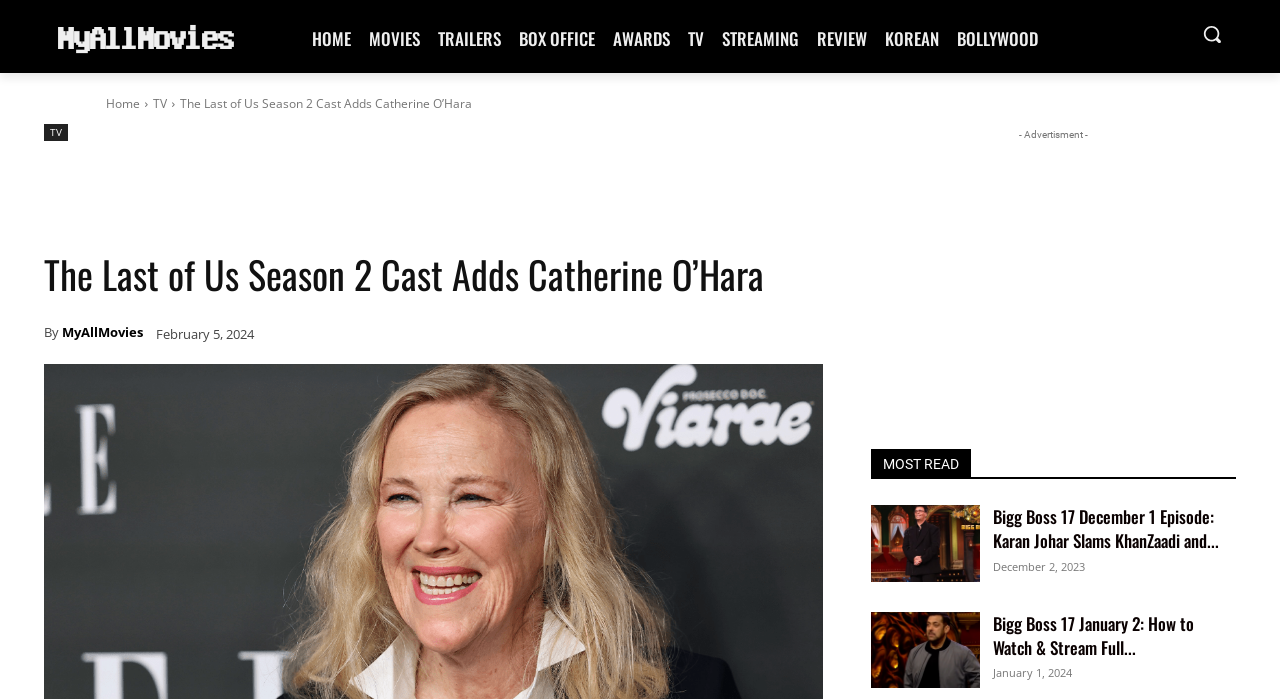Can you pinpoint the bounding box coordinates for the clickable element required for this instruction: "Click on KNOWLEDGE BASE"? The coordinates should be four float numbers between 0 and 1, i.e., [left, top, right, bottom].

None